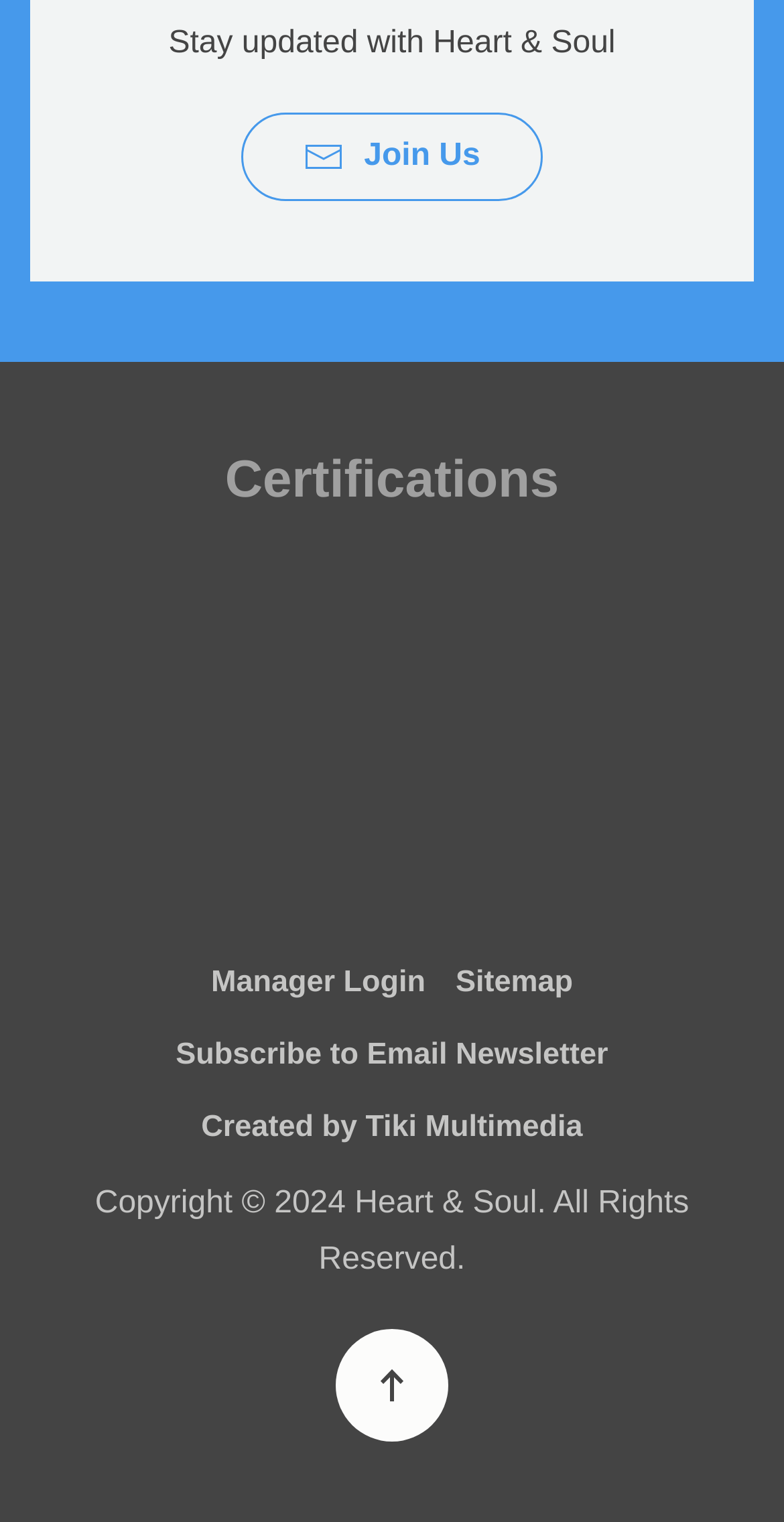Respond with a single word or phrase to the following question:
What is the name of the organization?

Heart & Soul